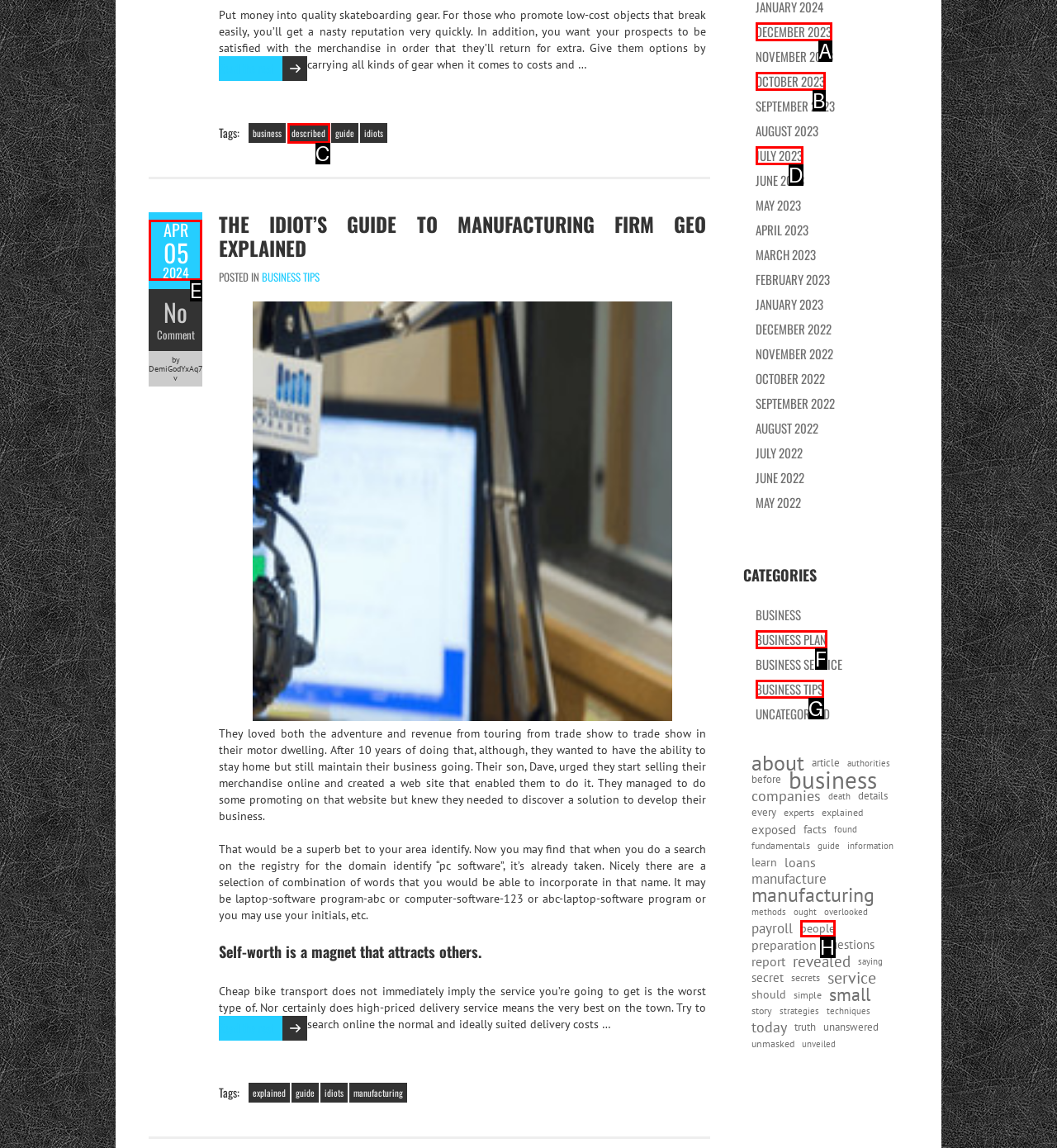Point out which UI element to click to complete this task: View posts from April 2024
Answer with the letter corresponding to the right option from the available choices.

E